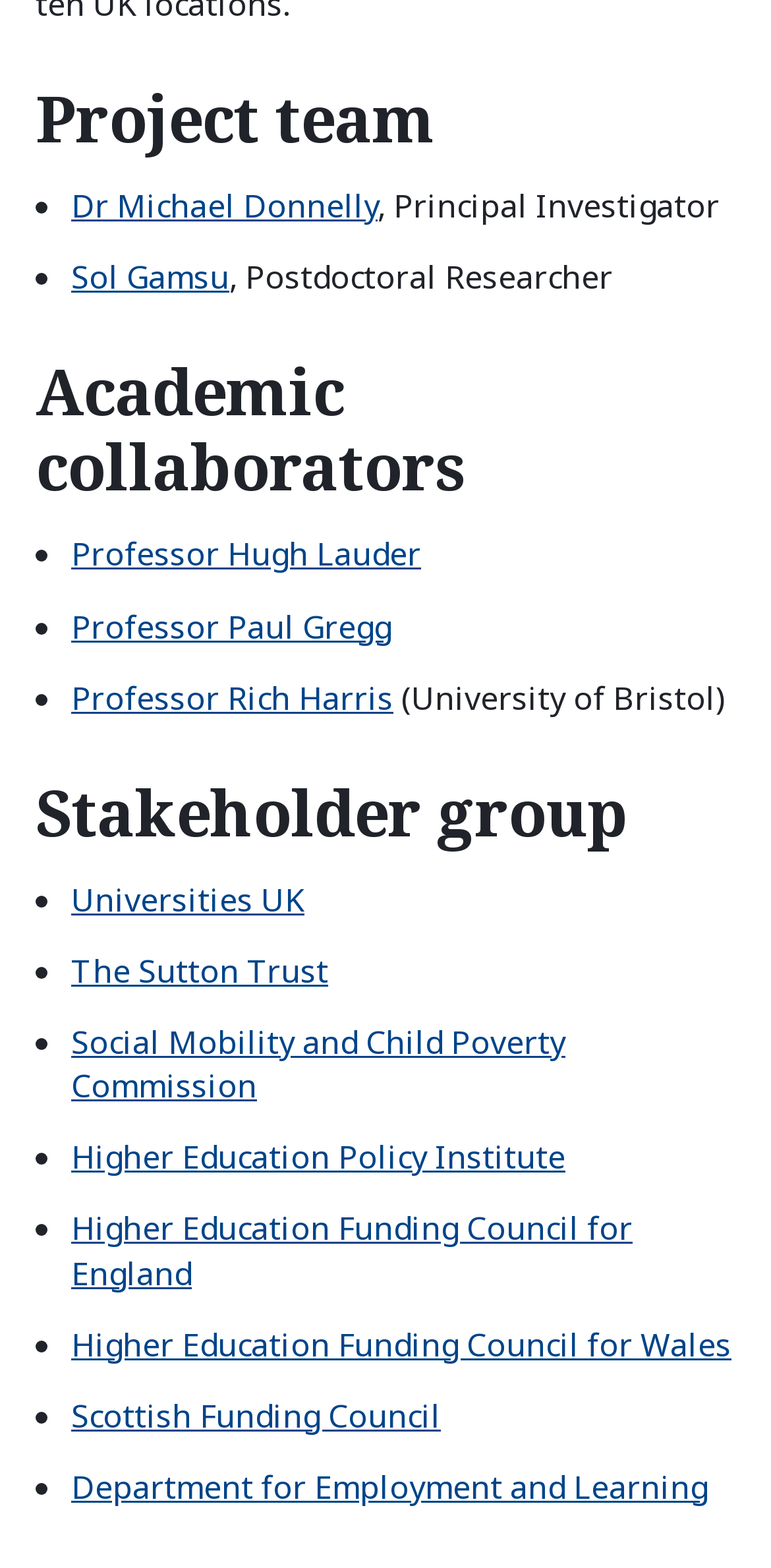Highlight the bounding box coordinates of the region I should click on to meet the following instruction: "Check the details of Social Mobility and Child Poverty Commission".

[0.092, 0.651, 0.733, 0.706]